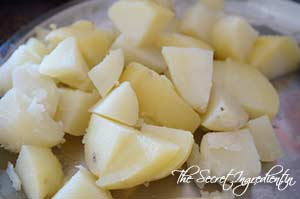Elaborate on the various elements present in the image.

The image showcases a close-up view of cut, boiled potatoes, showcasing their creamy, slightly textured surface. These potato cubes vary in size and shape, reflecting their preparation for a flavorful dish. The potatoes, peeled and chopped into bite-sized pieces, are ready to be blended with herbs or spices, as indicated in the recipe that follows. This particular preparation aligns with the described minty tangy potato snack, ideal for serving as a delightful appetizer at gatherings or as a quick evening snack. Their versatility makes them a staple in many culinary traditions, proving that potatoes can shine in various roles, from appetizers to desserts.